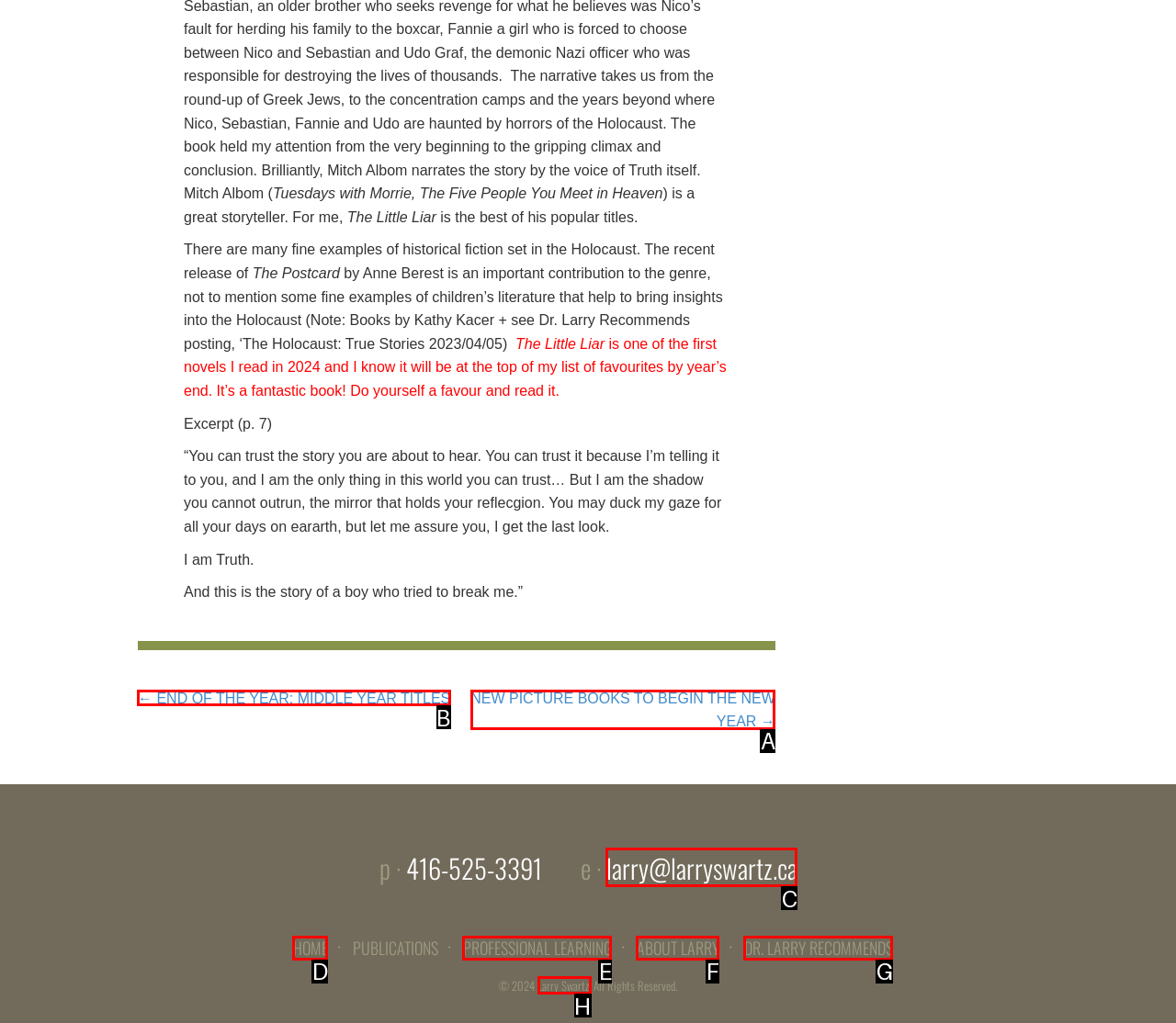Select the HTML element that needs to be clicked to perform the task: Click on the 'About Us' link. Reply with the letter of the chosen option.

None